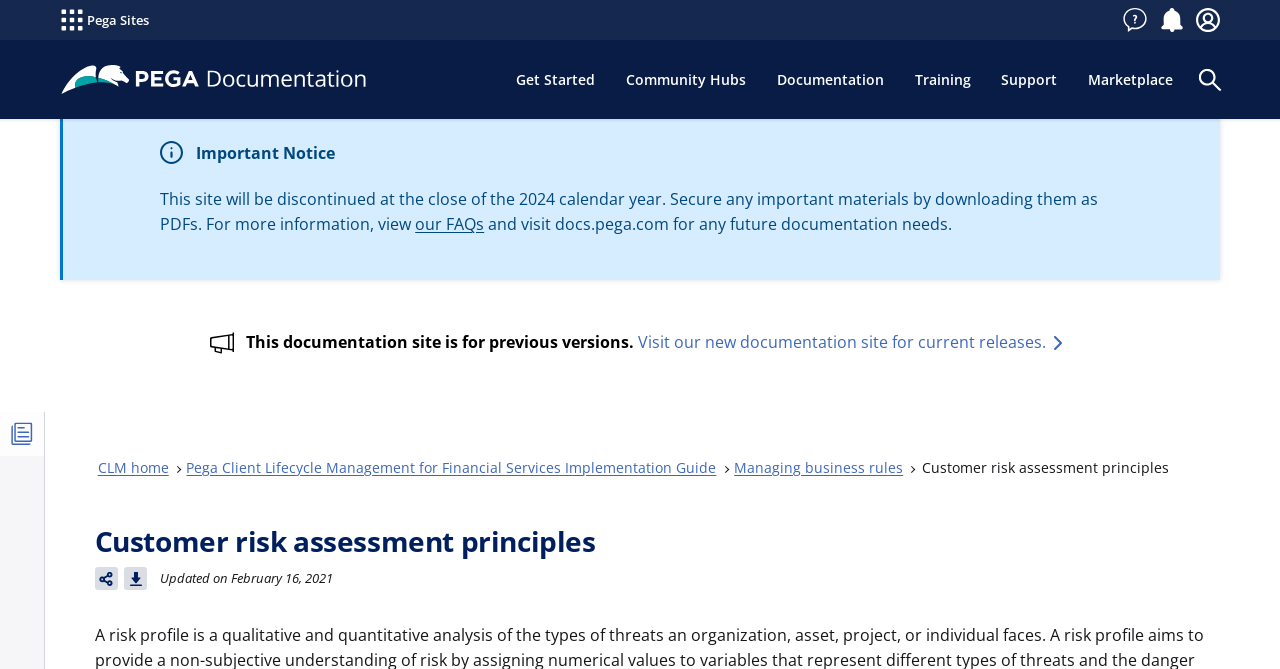Predict the bounding box coordinates of the area that should be clicked to accomplish the following instruction: "Share". The bounding box coordinates should consist of four float numbers between 0 and 1, i.e., [left, top, right, bottom].

[0.074, 0.848, 0.092, 0.882]